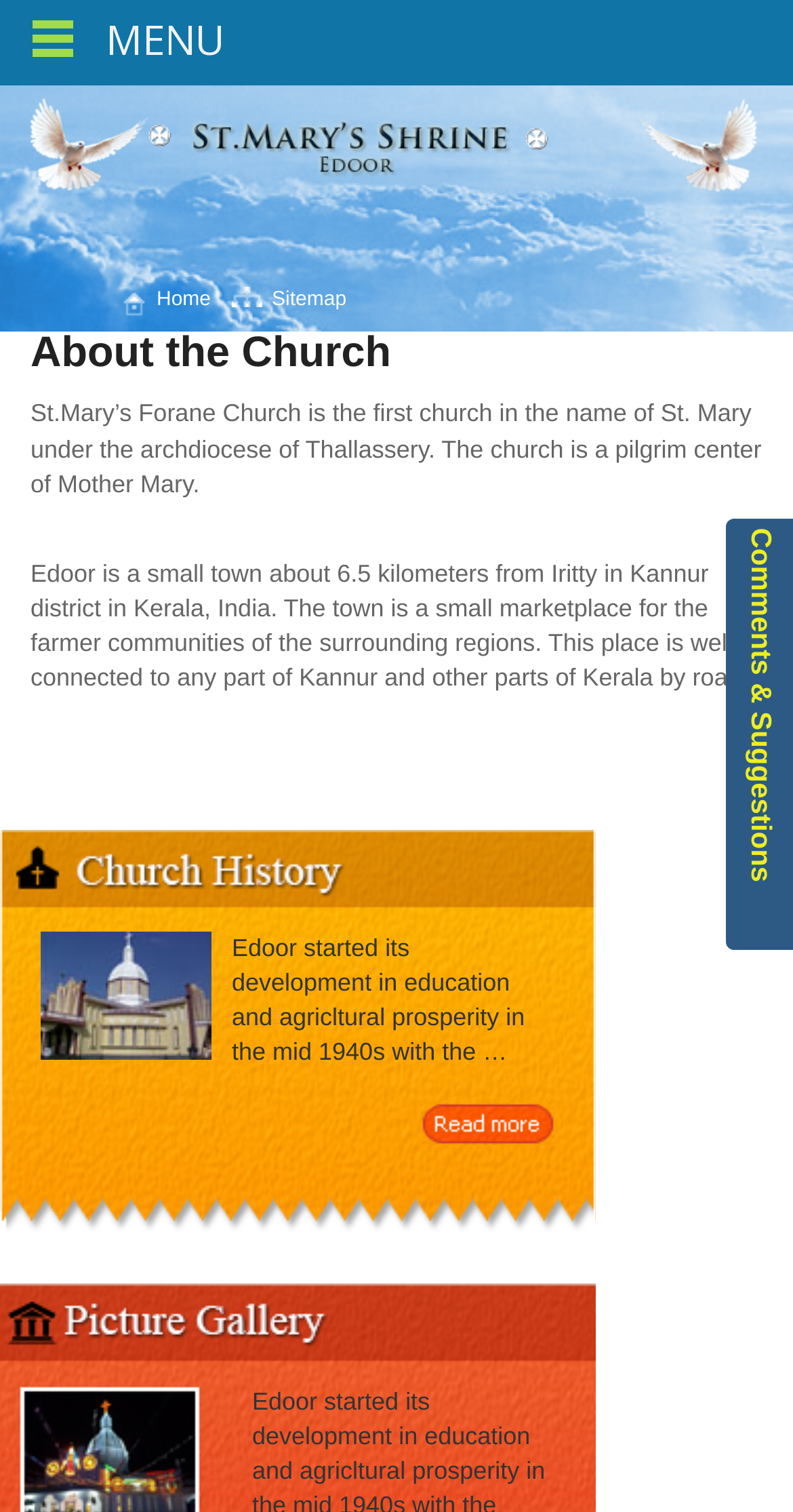Where is Edoor located?
Use the image to answer the question with a single word or phrase.

Kannur district, Kerala, India